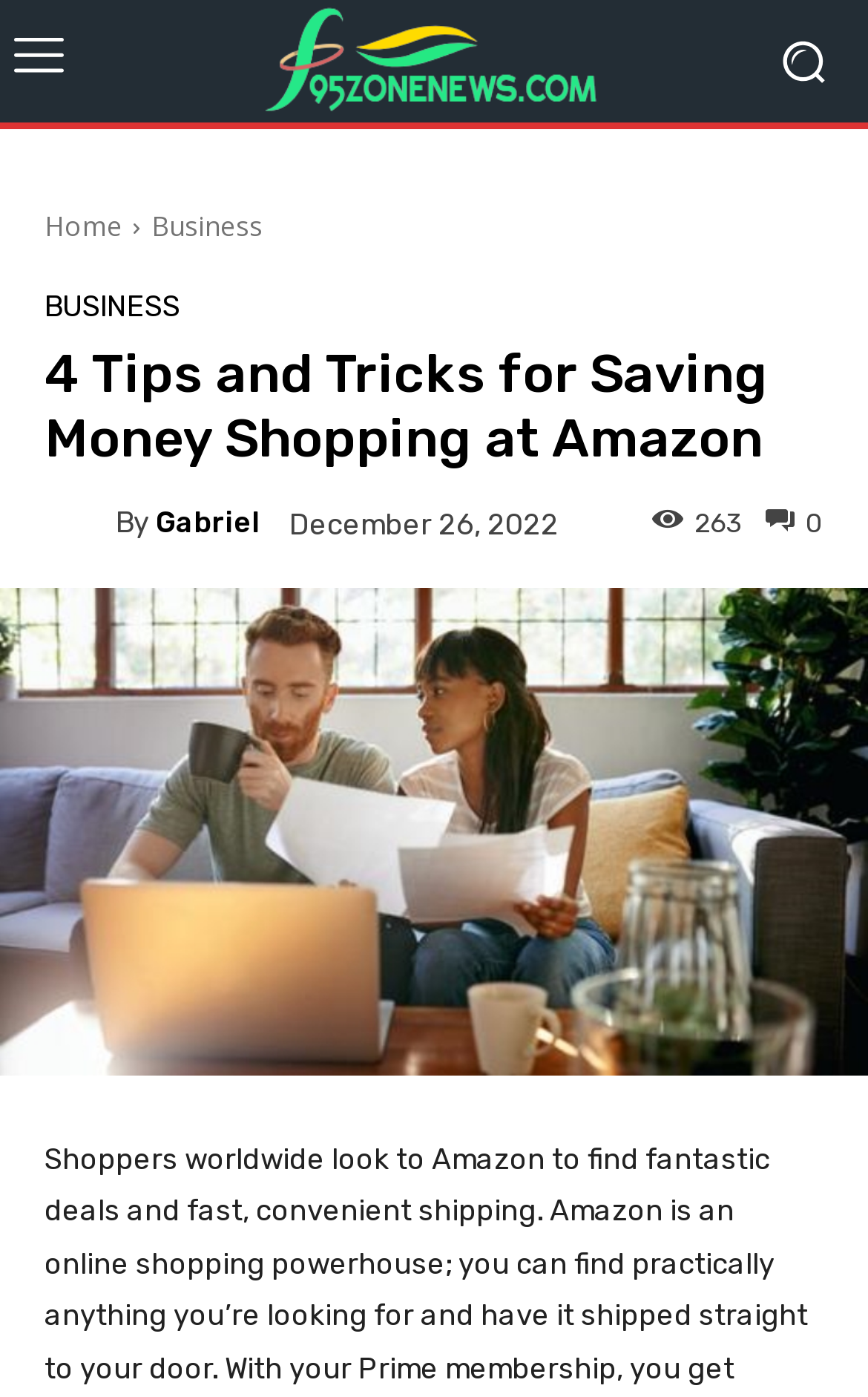Provide an in-depth caption for the webpage.

The webpage is an article page from F95zonenews.com, with a title "4 Tips and Tricks for Saving Money Shopping at Amazon". At the top left corner, there is a small image, and next to it, a logo link with an image inside. On the top right corner, there is another small image. 

Below the logo, there is a navigation menu with links to "Home" and "Business". The "Business" link is duplicated, with the second one having a slightly different text "BUSINESS". 

The main content of the page starts with a heading that repeats the title of the article. Below the heading, there is a section with a link to the author "Gabriel", accompanied by a small image of the author. The author's name is linked again next to the text "By". 

To the right of the author's information, there is a timestamp showing the date "December 26, 2022". Next to the timestamp, there is a link with a icon and the text "0", and a static text showing the number "263". 

The main content of the article is an image that takes up the entire width of the page, spanning from the top to the bottom.